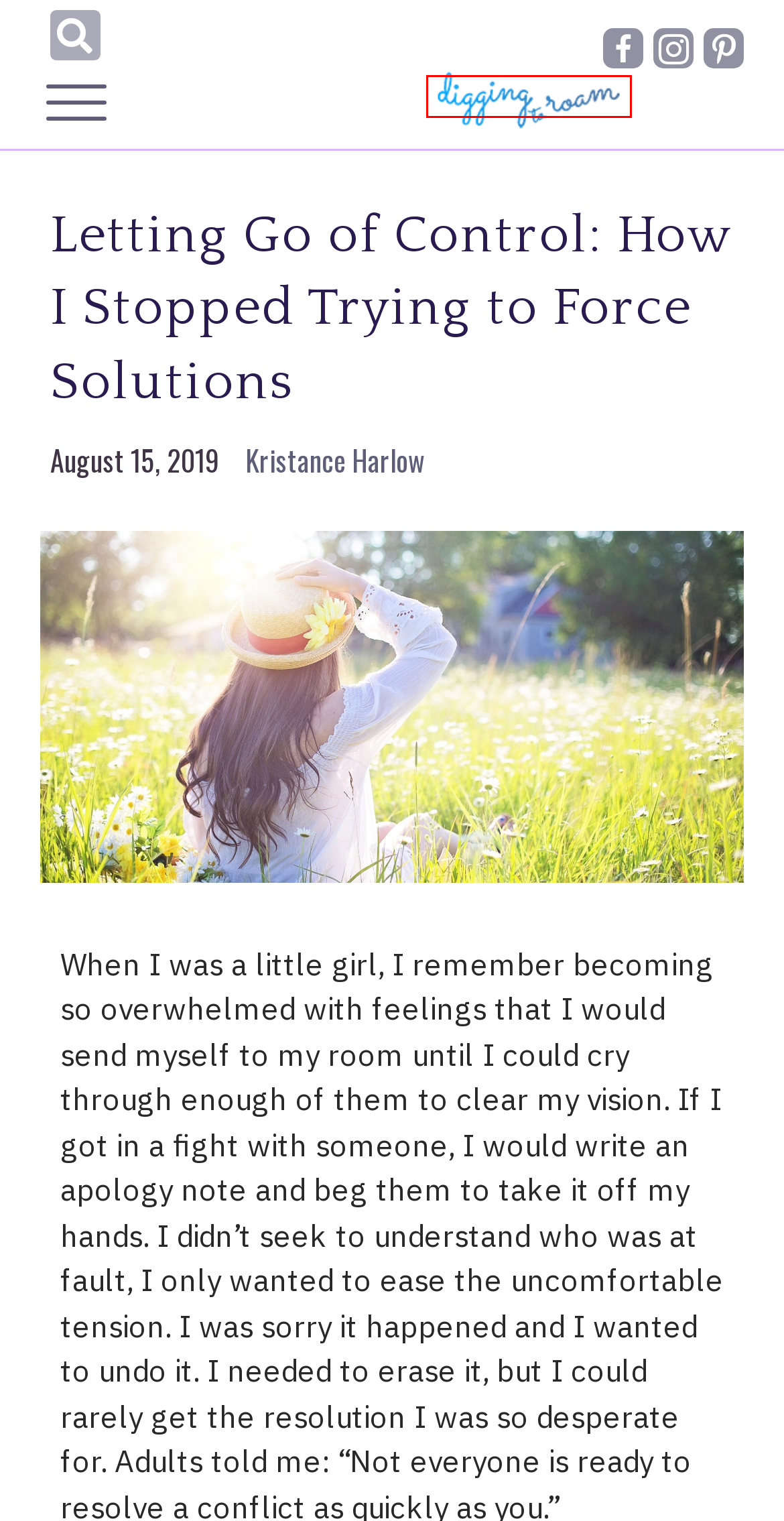Analyze the screenshot of a webpage featuring a red rectangle around an element. Pick the description that best fits the new webpage after interacting with the element inside the red bounding box. Here are the candidates:
A. No, You Aren’t a Drug Addict If You Take Antidepressants | Digging to Roam
B. Privacy Policy | Digging to Roam
C. Childhood Trauma, Body Dysmorphic Disorder, and Plastic Surgery Addiction | Digging to Roam
D. Long Term Effects of Overdoses on the Brain | Digging to Roam
E. Shame, Alcoholism, Stigma, and Suicide | Digging to Roam
F. Disclaimer, Privacy, Usage | Digging to Roam
G. Digging to Roam - Mental Health Stories and News
H. How to Manage Depression: 6 Simple Reminders | Digging to Roam

G